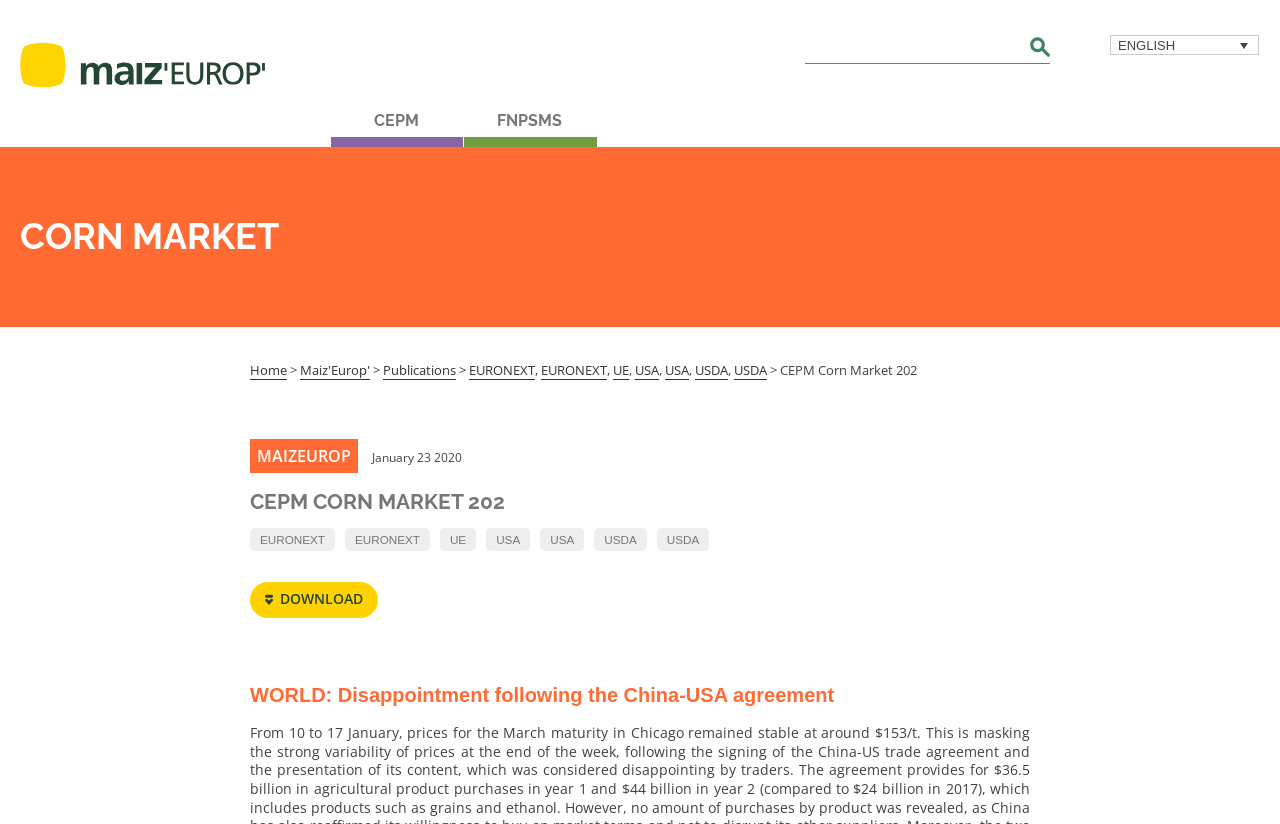Please determine the bounding box coordinates of the element's region to click in order to carry out the following instruction: "Download something". The coordinates should be four float numbers between 0 and 1, i.e., [left, top, right, bottom].

[0.195, 0.706, 0.295, 0.75]